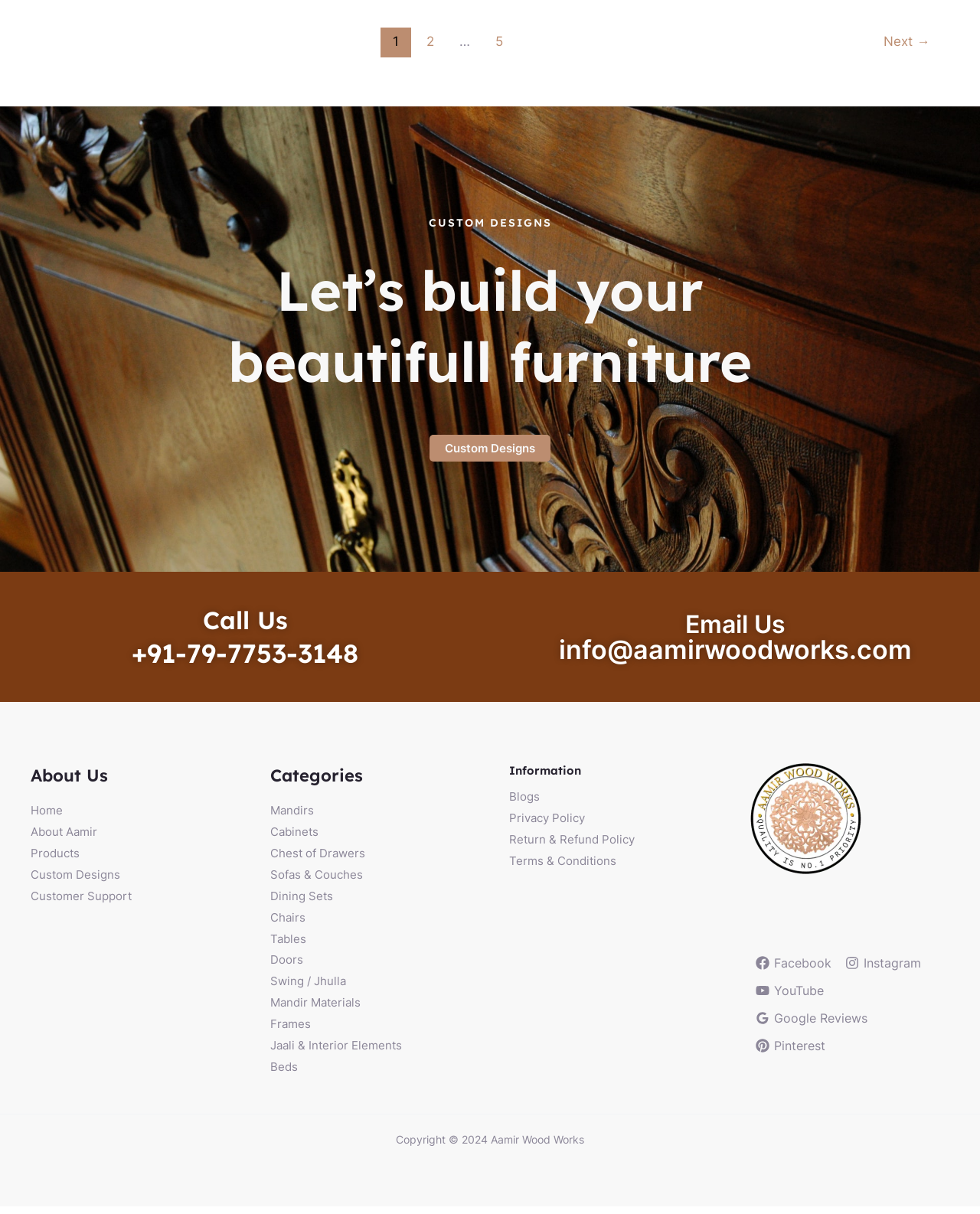Using a single word or phrase, answer the following question: 
What is the main topic of this webpage?

Custom Designs